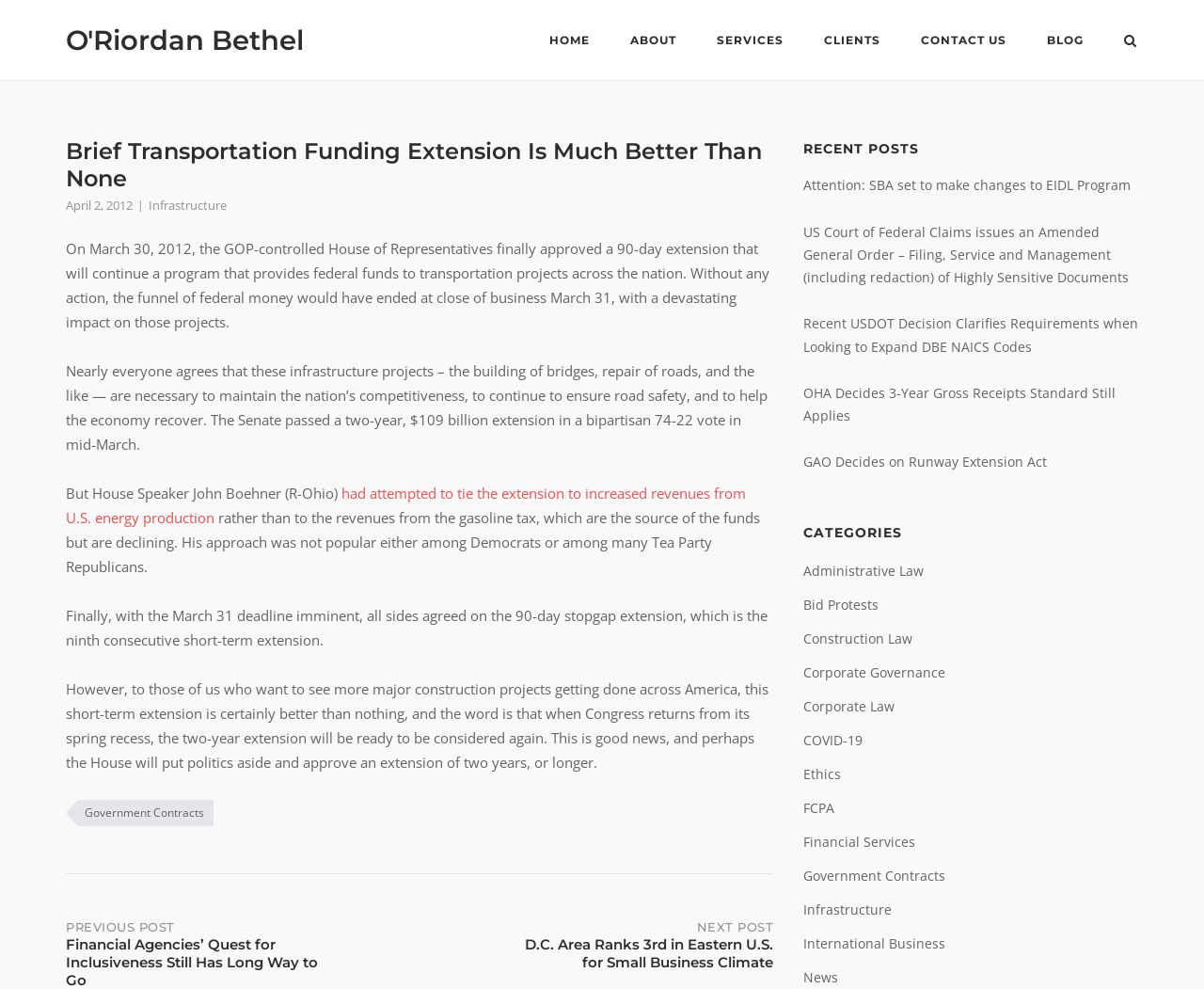Determine the bounding box coordinates for the clickable element required to fulfill the instruction: "Click on the 'HOME' link". Provide the coordinates as four float numbers between 0 and 1, i.e., [left, top, right, bottom].

[0.456, 0.033, 0.49, 0.054]